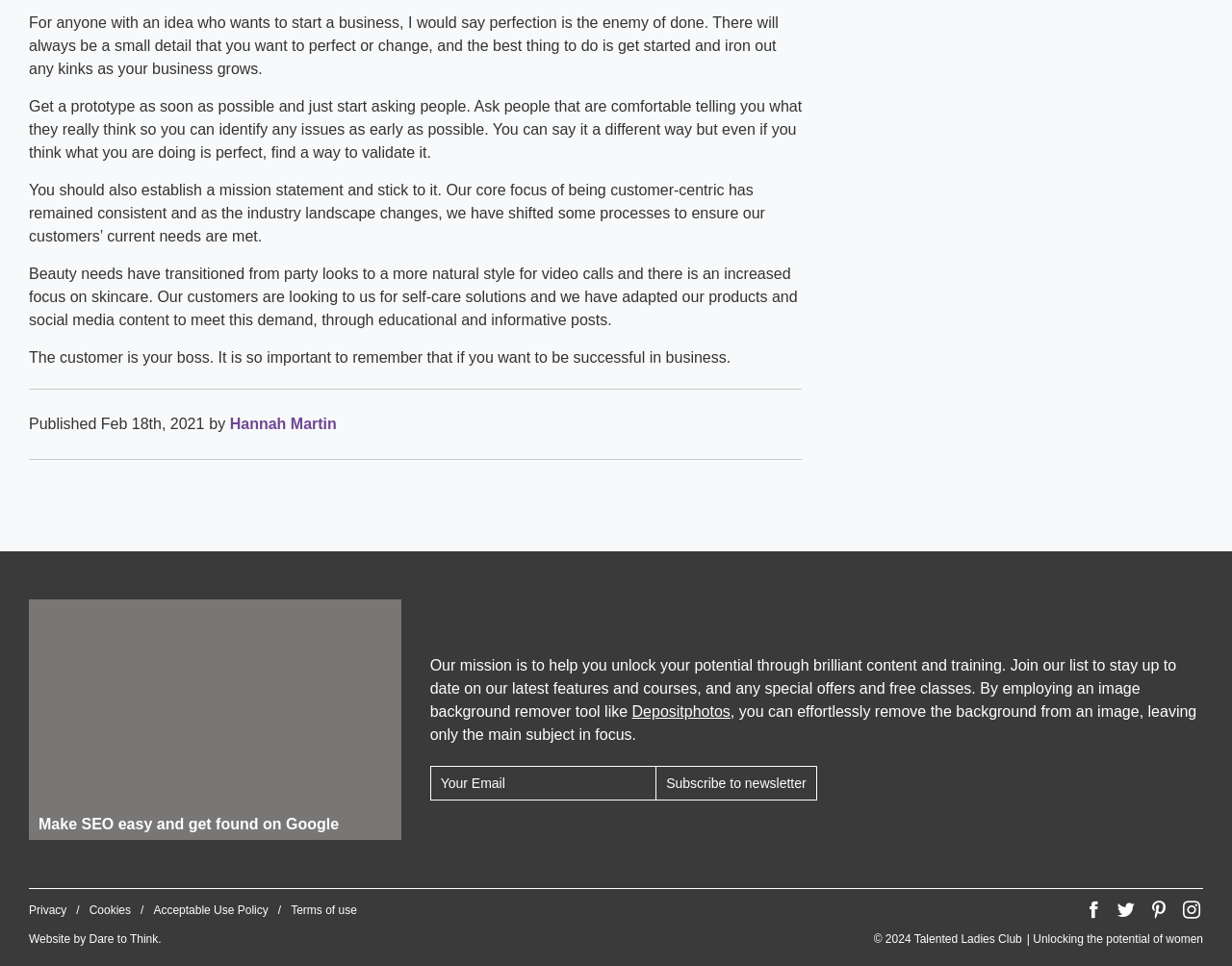Locate the bounding box coordinates of the element you need to click to accomplish the task described by this instruction: "Visit Hannah Martin's page".

[0.186, 0.431, 0.273, 0.448]